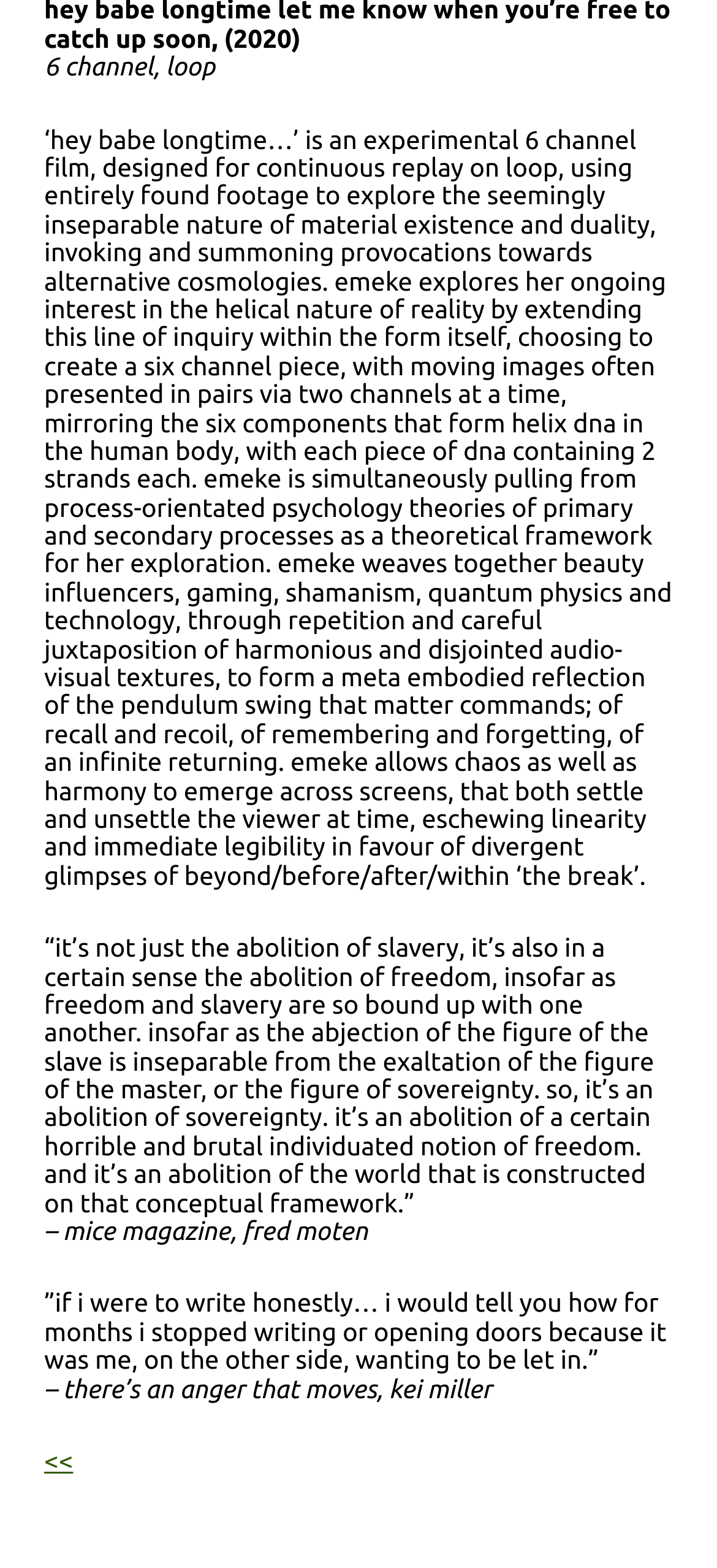What is the theme of the experimental film?
Deliver a detailed and extensive answer to the question.

Based on the text description, the film explores the seemingly inseparable nature of material existence and duality, using found footage to provoke alternative cosmologies.